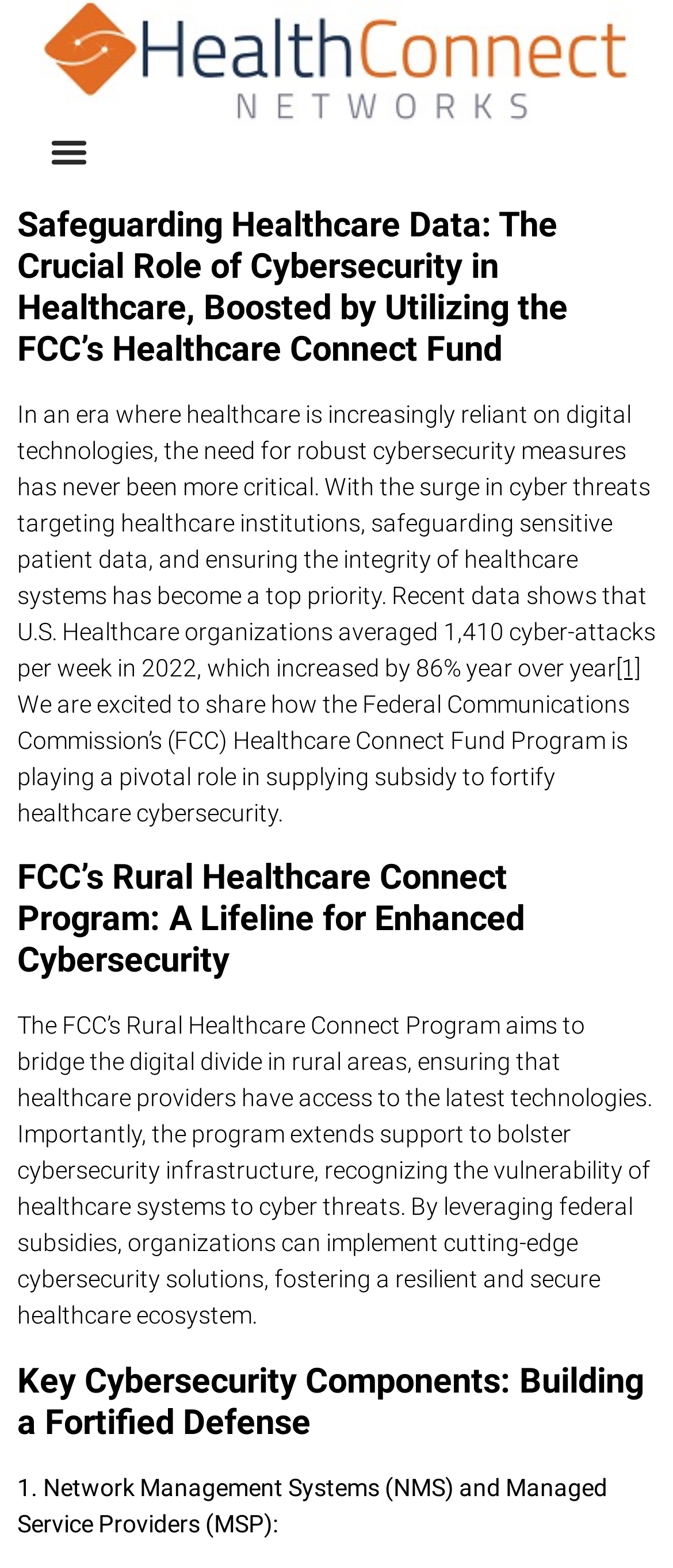Based on the provided description, "[1]", find the bounding box of the corresponding UI element in the screenshot.

[0.915, 0.417, 0.951, 0.434]